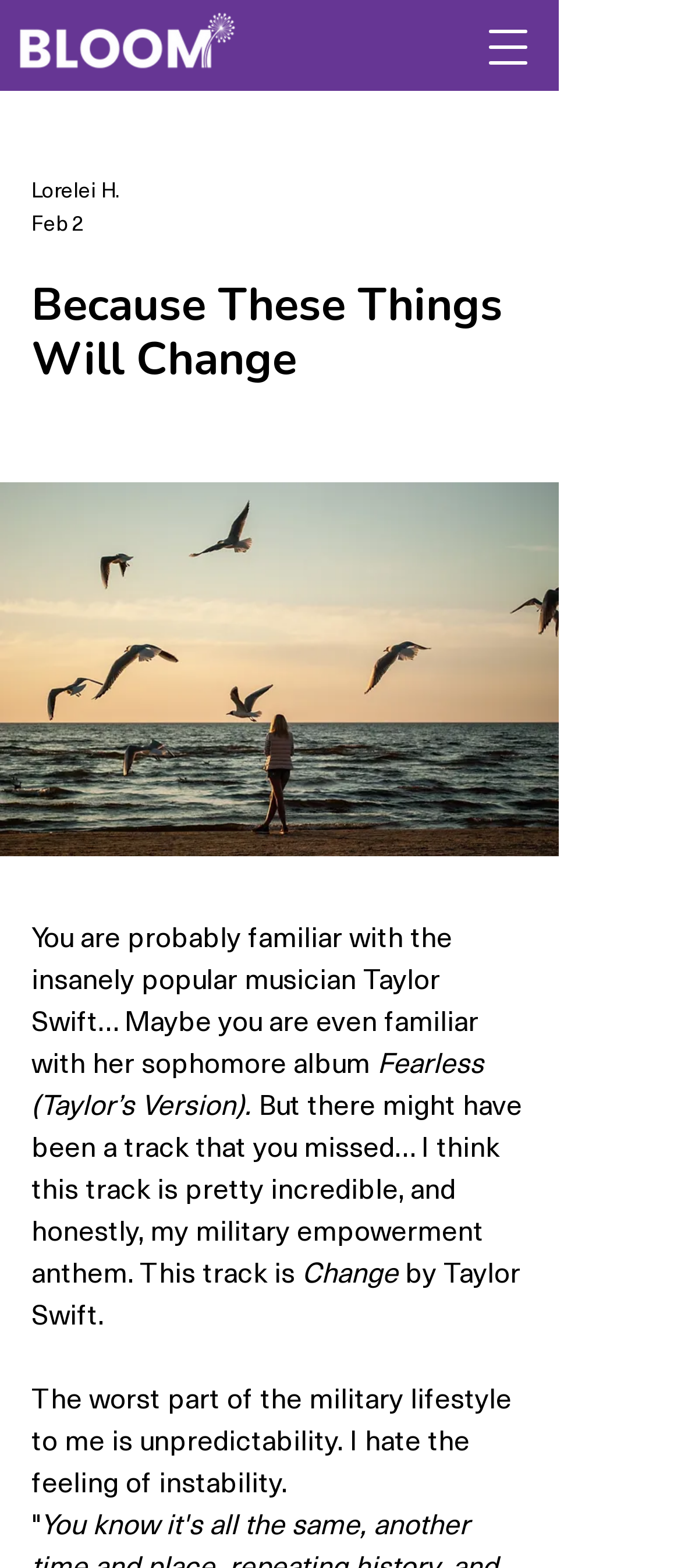Provide the bounding box coordinates for the UI element that is described as: "aria-label="Open navigation menu"".

[0.682, 0.002, 0.81, 0.058]